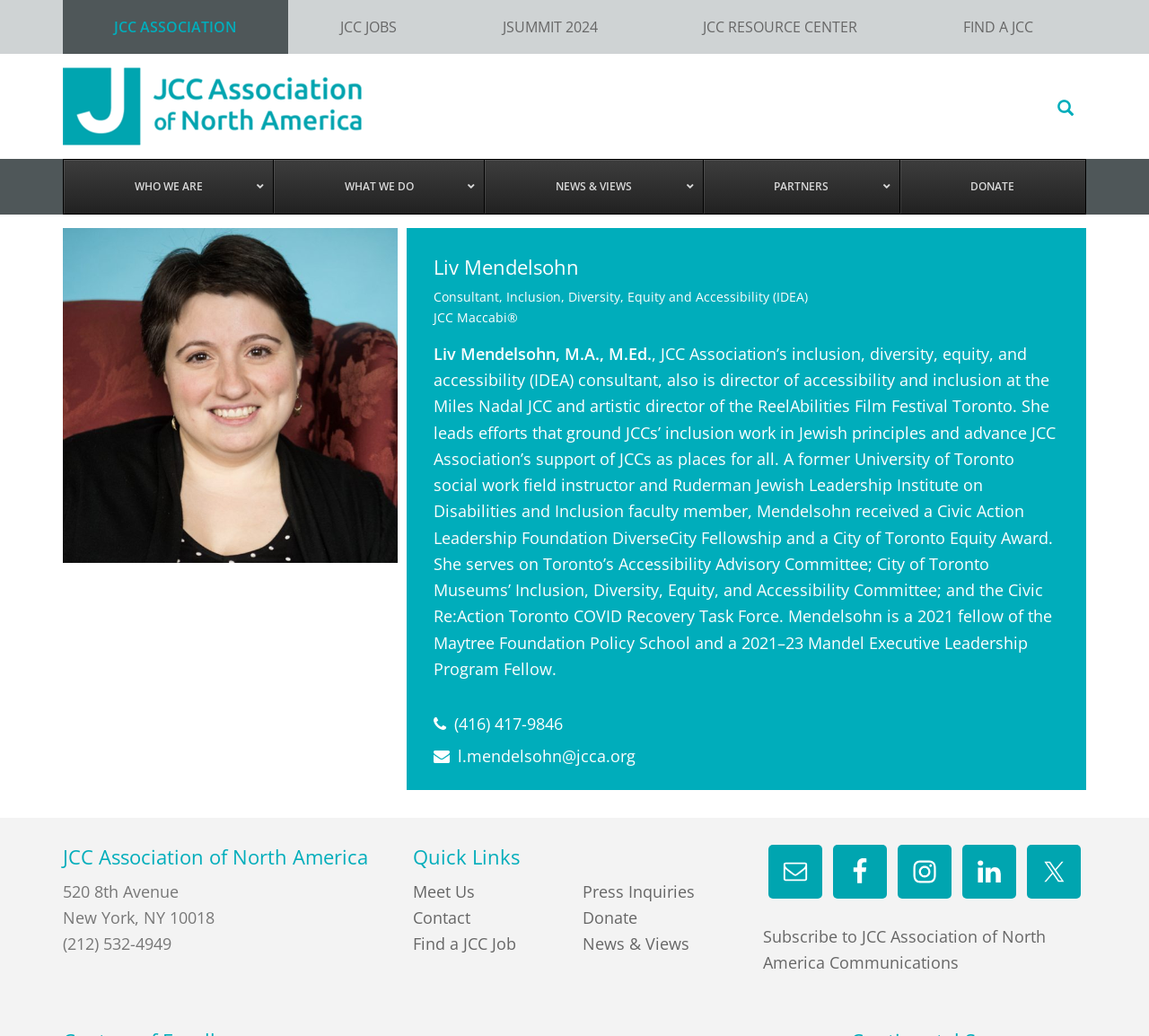Specify the bounding box coordinates (top-left x, top-left y, bottom-right x, bottom-right y) of the UI element in the screenshot that matches this description: JCC Association of North America

[0.055, 0.065, 0.945, 0.14]